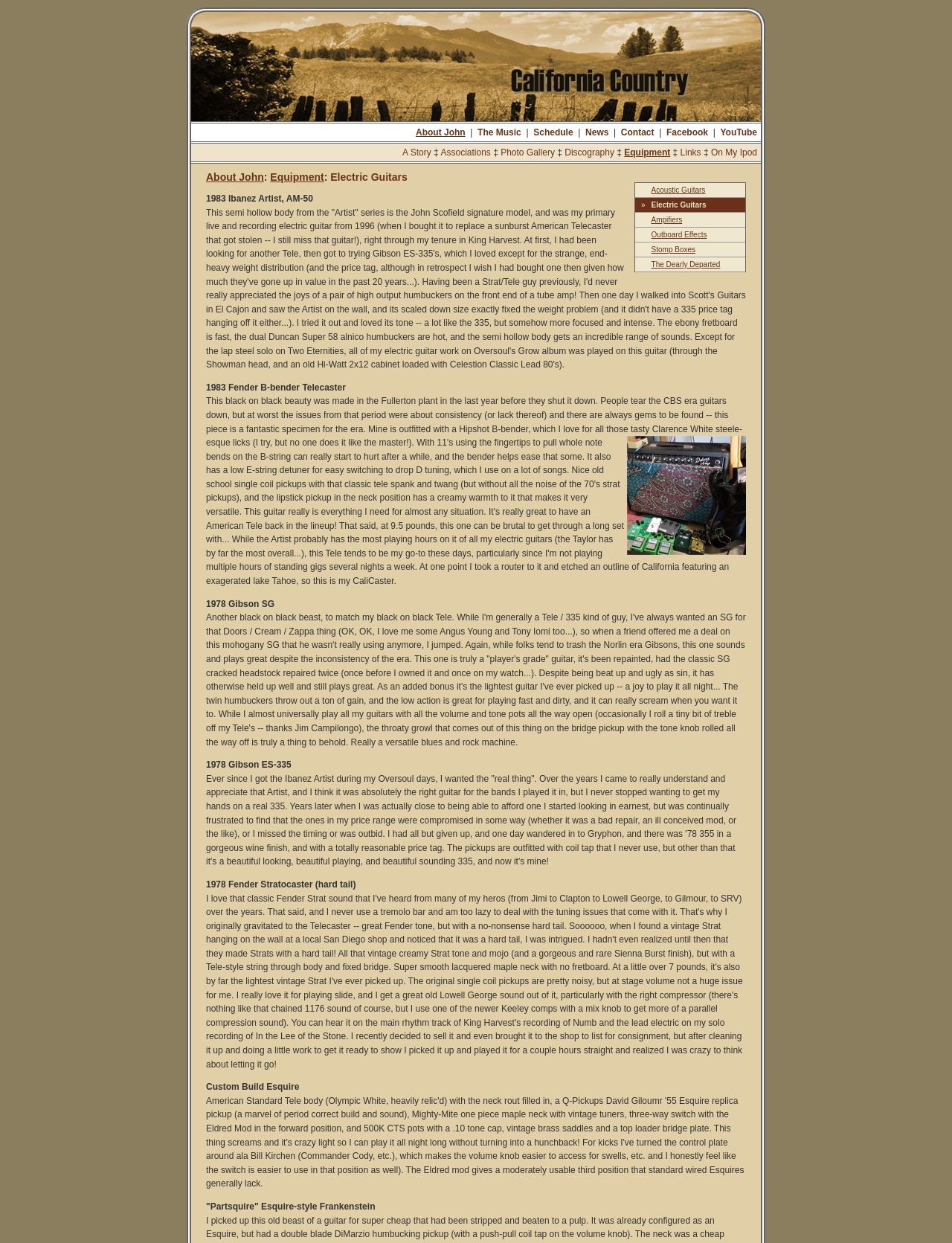Given the webpage screenshot, identify the bounding box of the UI element that matches this description: "A Story".

[0.423, 0.118, 0.453, 0.127]